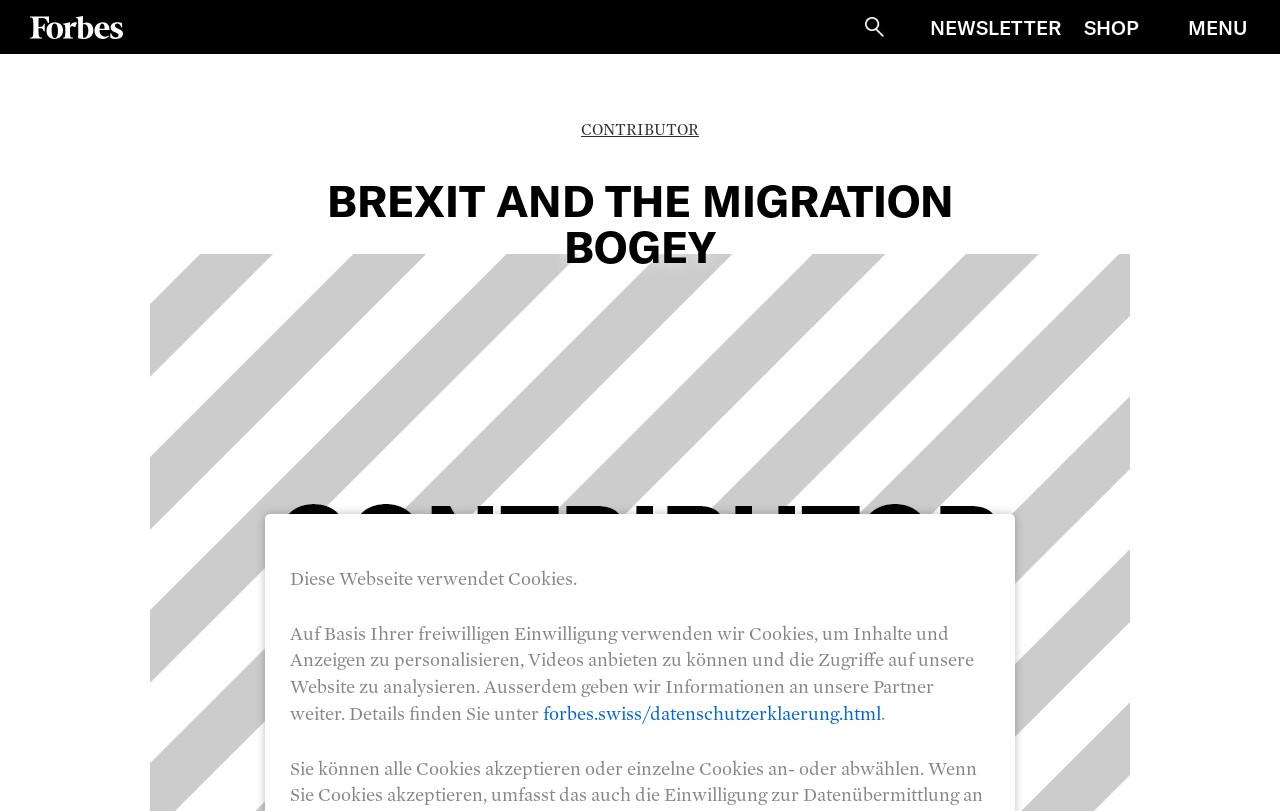Identify the bounding box coordinates for the UI element described by the following text: "forbes.swiss/datenschutzerklaerung.html". Provide the coordinates as four float numbers between 0 and 1, in the format [left, top, right, bottom].

[0.424, 0.87, 0.688, 0.894]